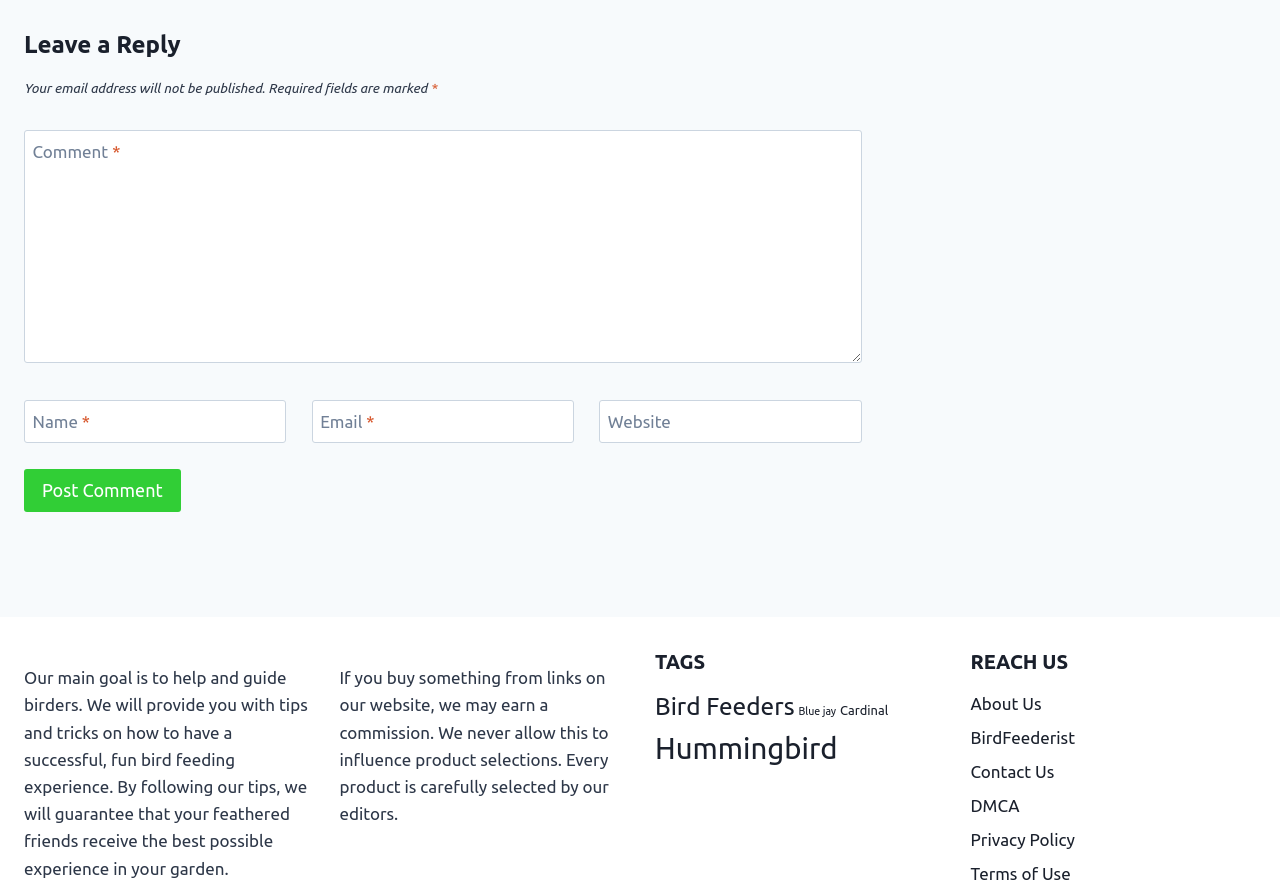What is required to leave a reply?
Using the image as a reference, give an elaborate response to the question.

The required fields to leave a reply are Name, Email, and Comment, as indicated by the asterisk symbol next to each field and the text 'Required fields are marked'.